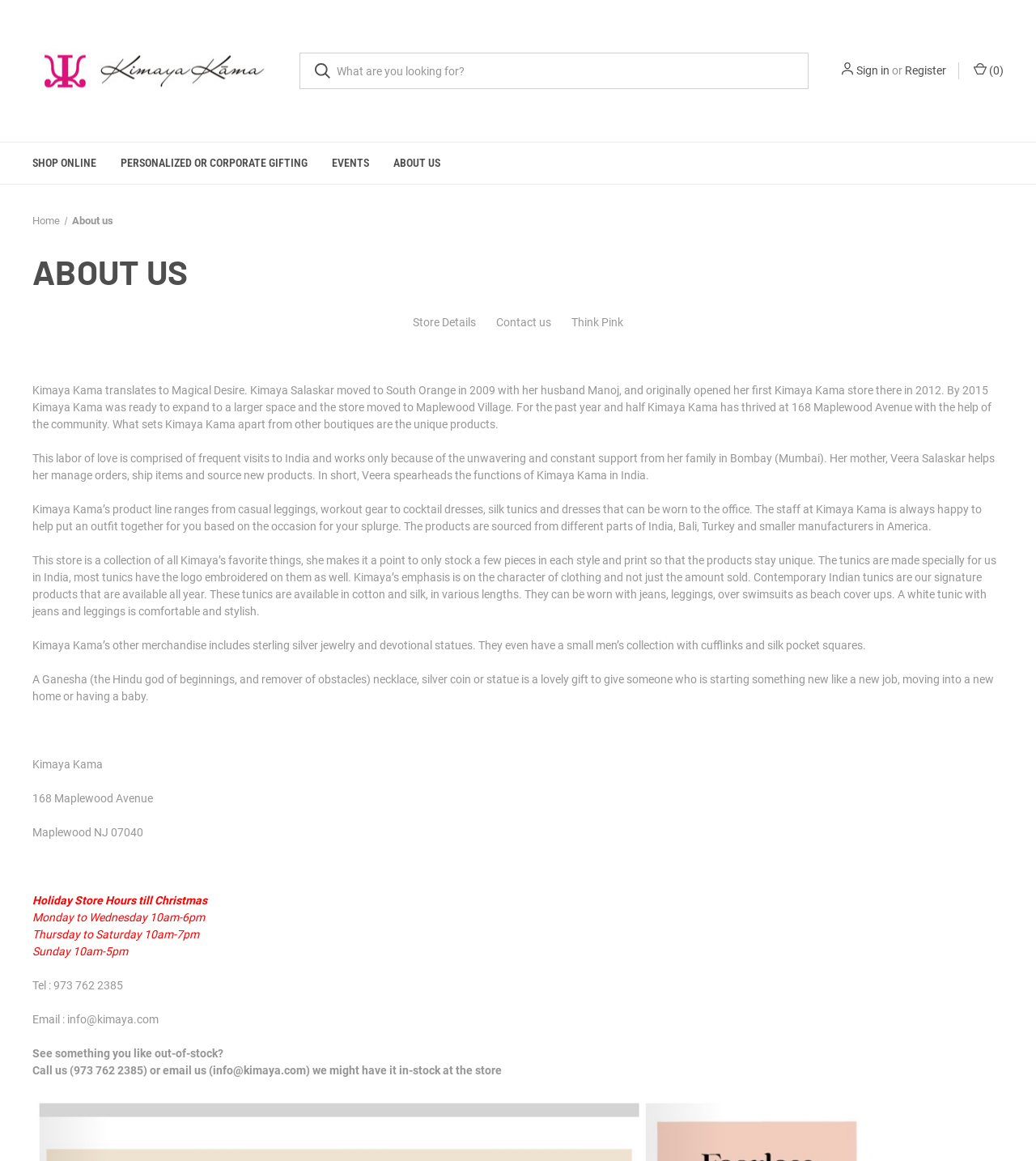Can you find the bounding box coordinates of the area I should click to execute the following instruction: "Click on the 'Register' link"?

[0.873, 0.054, 0.913, 0.068]